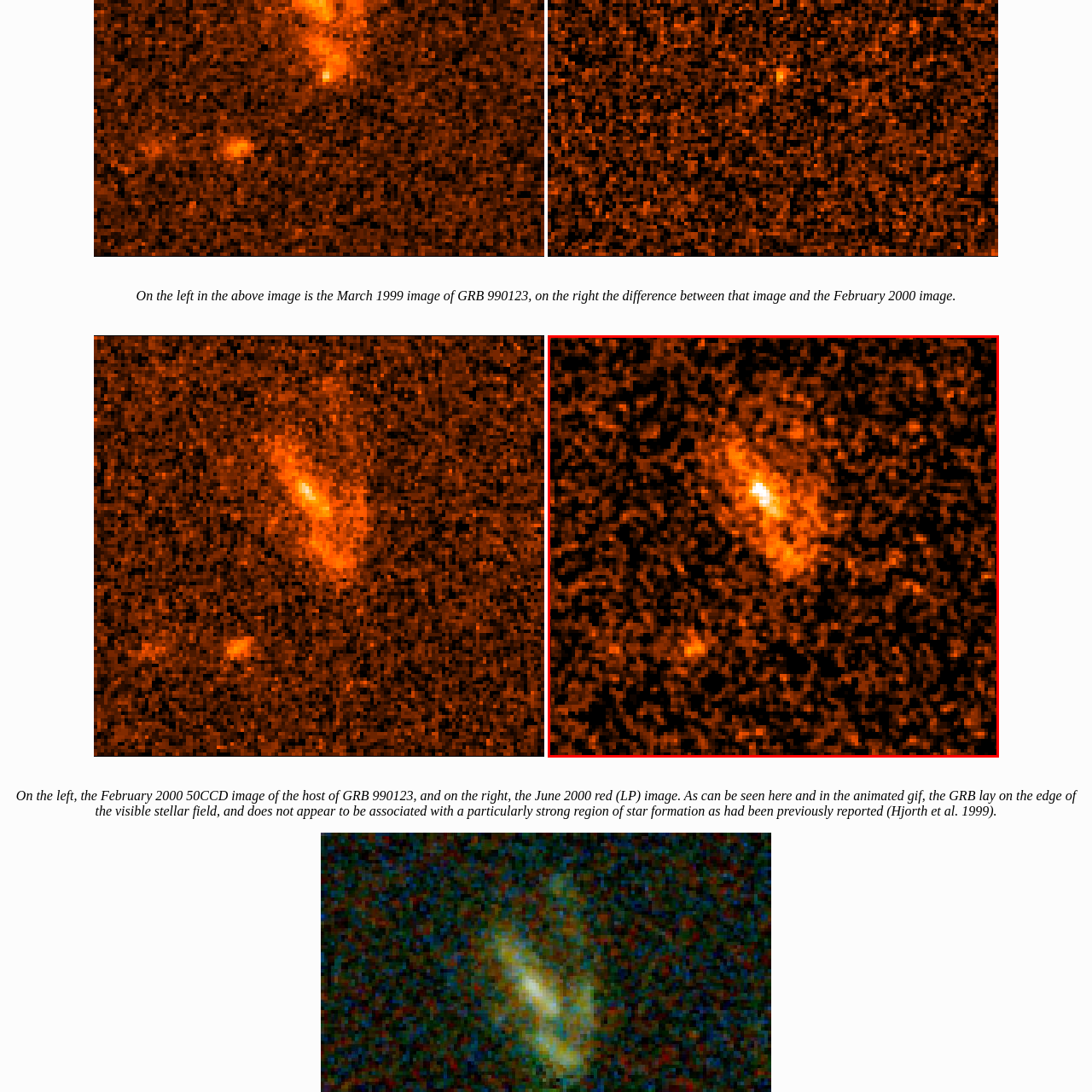What is the purpose of the counterpart image on the right?
Please examine the image within the red bounding box and provide a comprehensive answer based on the visual details you observe.

The caption explains that the counterpart image on the right, taken in February 2000, enables a comparative study of the evolution of the burst's visibility over time, highlighting its purpose.